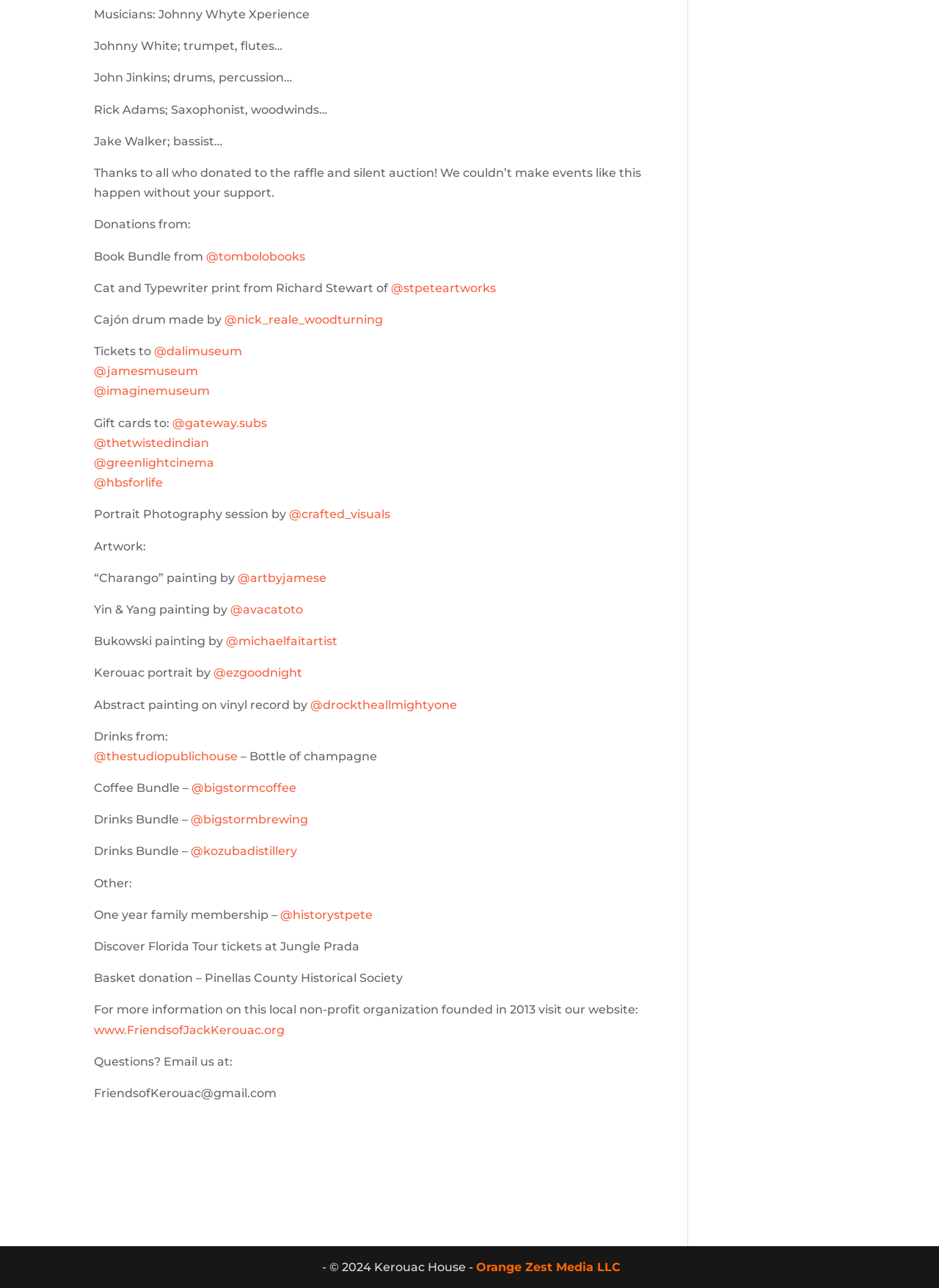Determine the bounding box coordinates of the region I should click to achieve the following instruction: "Learn more about the Kerouac House". Ensure the bounding box coordinates are four float numbers between 0 and 1, i.e., [left, top, right, bottom].

[0.1, 0.794, 0.303, 0.805]